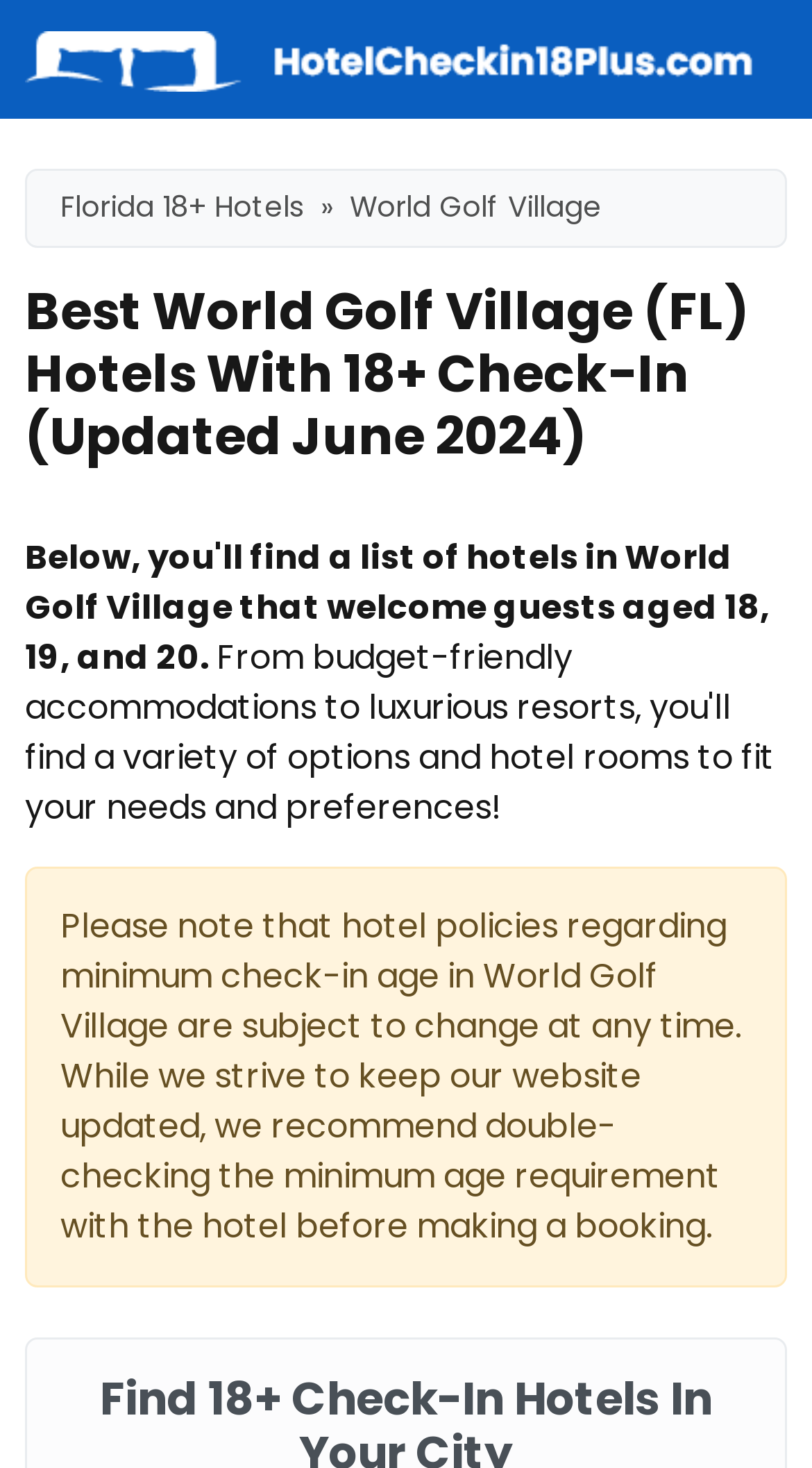What is the purpose of the note?
Refer to the image and provide a thorough answer to the question.

I found the answer by reading the static text that says 'Please note that hotel policies regarding minimum check-in age in World Golf Village are subject to change at any time. While we strive to keep our website updated, we recommend double-checking the minimum age requirement with the hotel before making a booking.' This text is warning users to double-check hotel policies, so the purpose of the note is to remind users to do so.